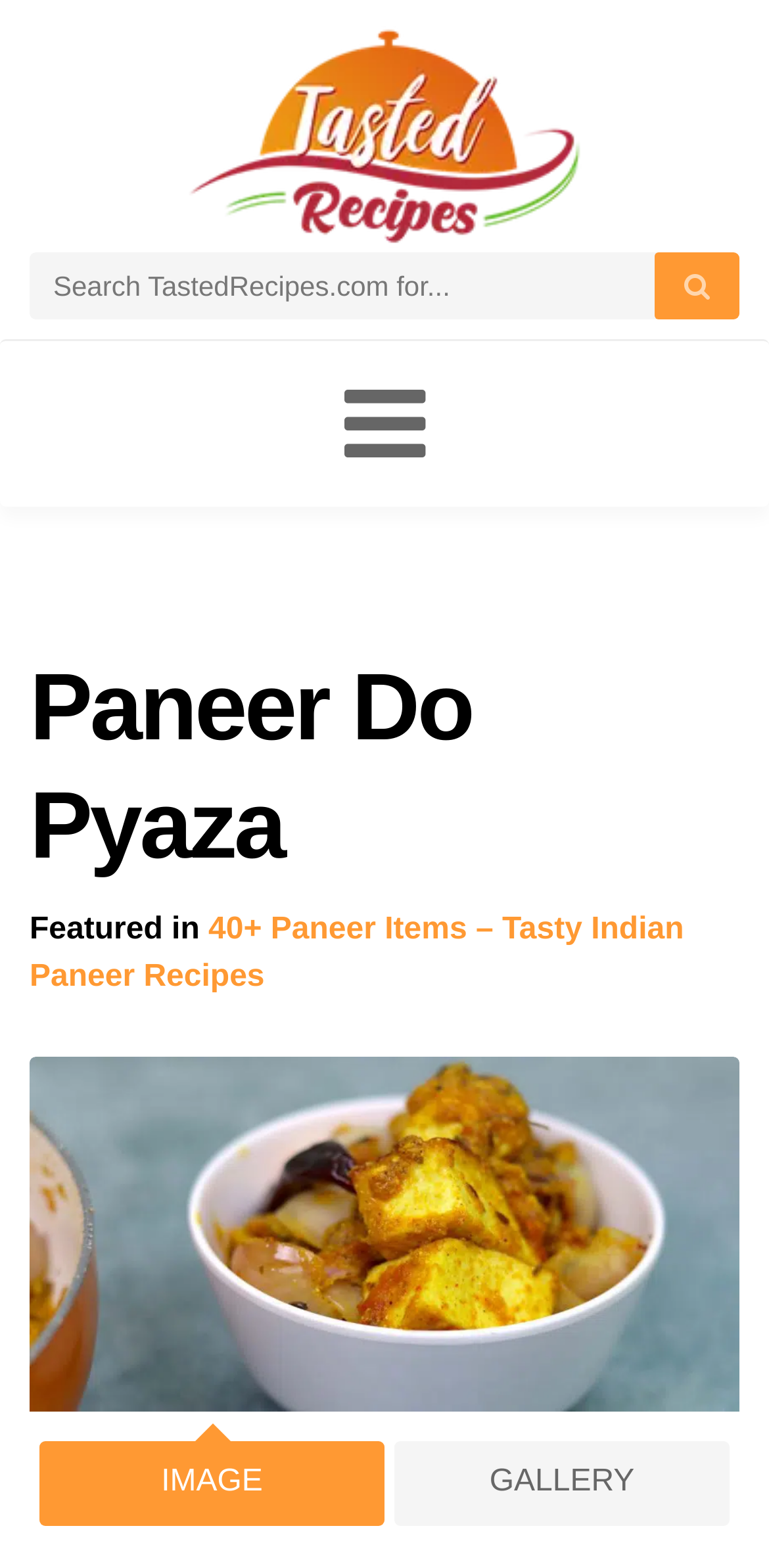Is the search box required?
Please respond to the question with a detailed and well-explained answer.

The search box is a textbox element with a required attribute set to False, indicating that it is not a required field.